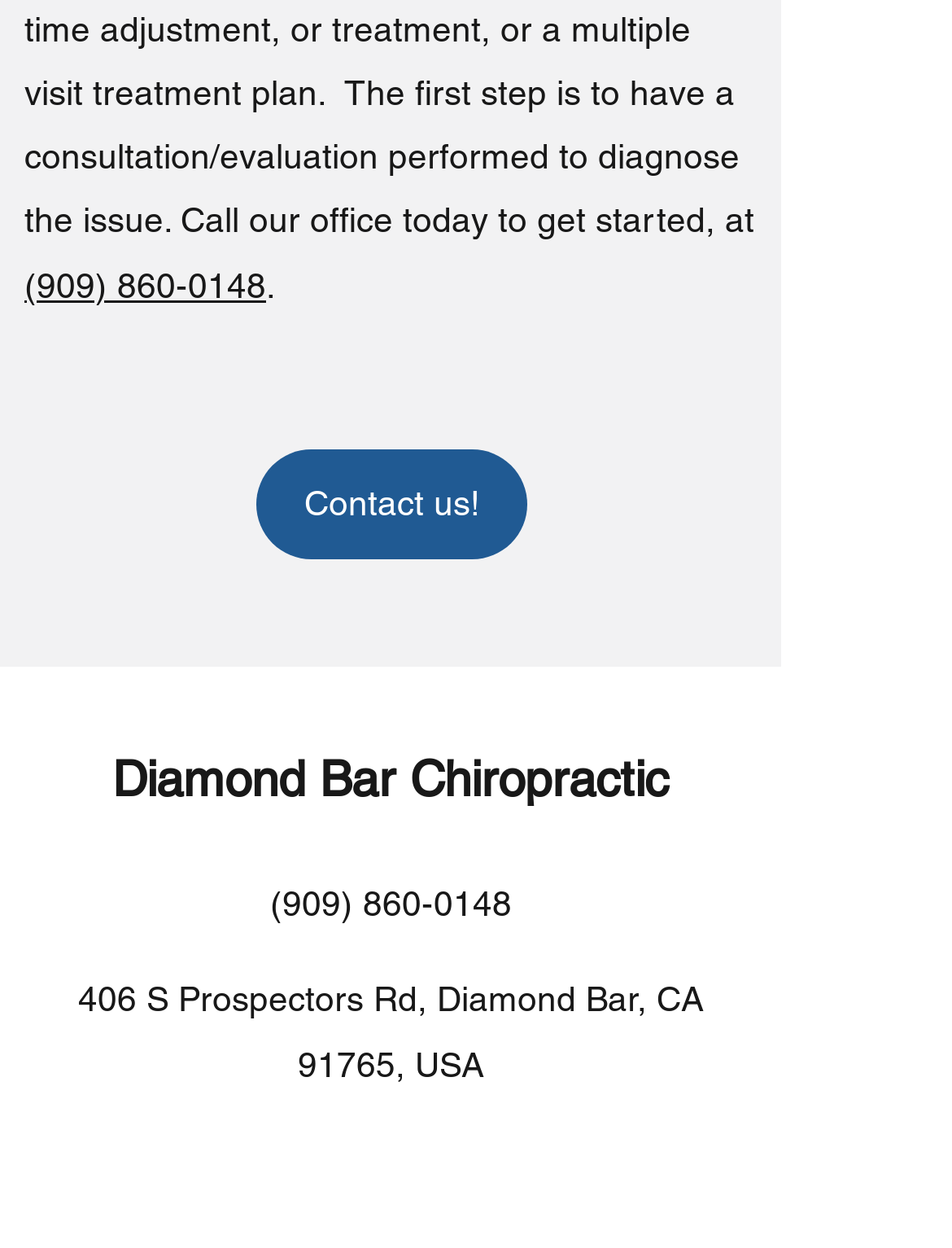Can you give a comprehensive explanation to the question given the content of the image?
What is the address of the chiropractic office?

The address of the chiropractic office is located in the middle section of the webpage, below the links to contact and social media. It is stated as '406 S Prospectors Rd, Diamond Bar, CA 91765, USA'.